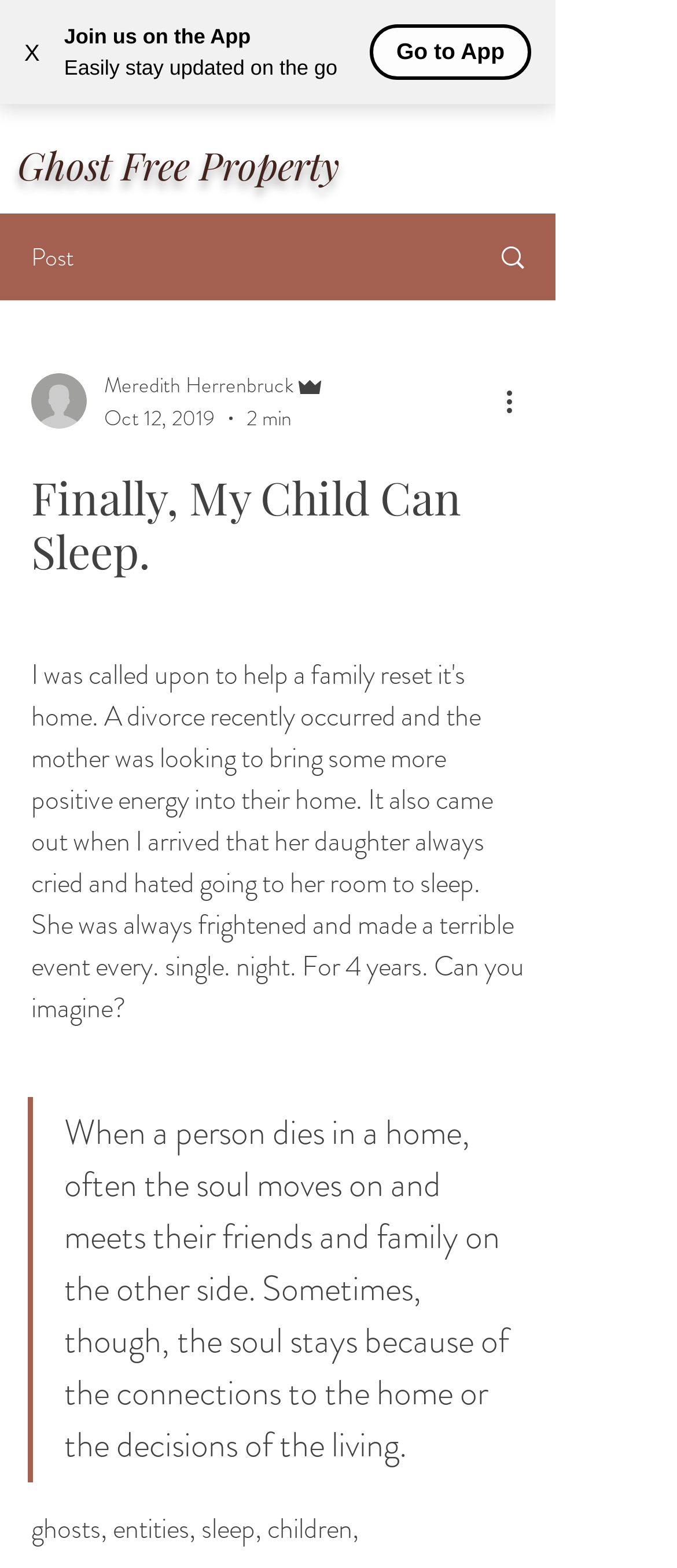Respond to the question below with a single word or phrase: What can you do on the go?

Easily stay updated